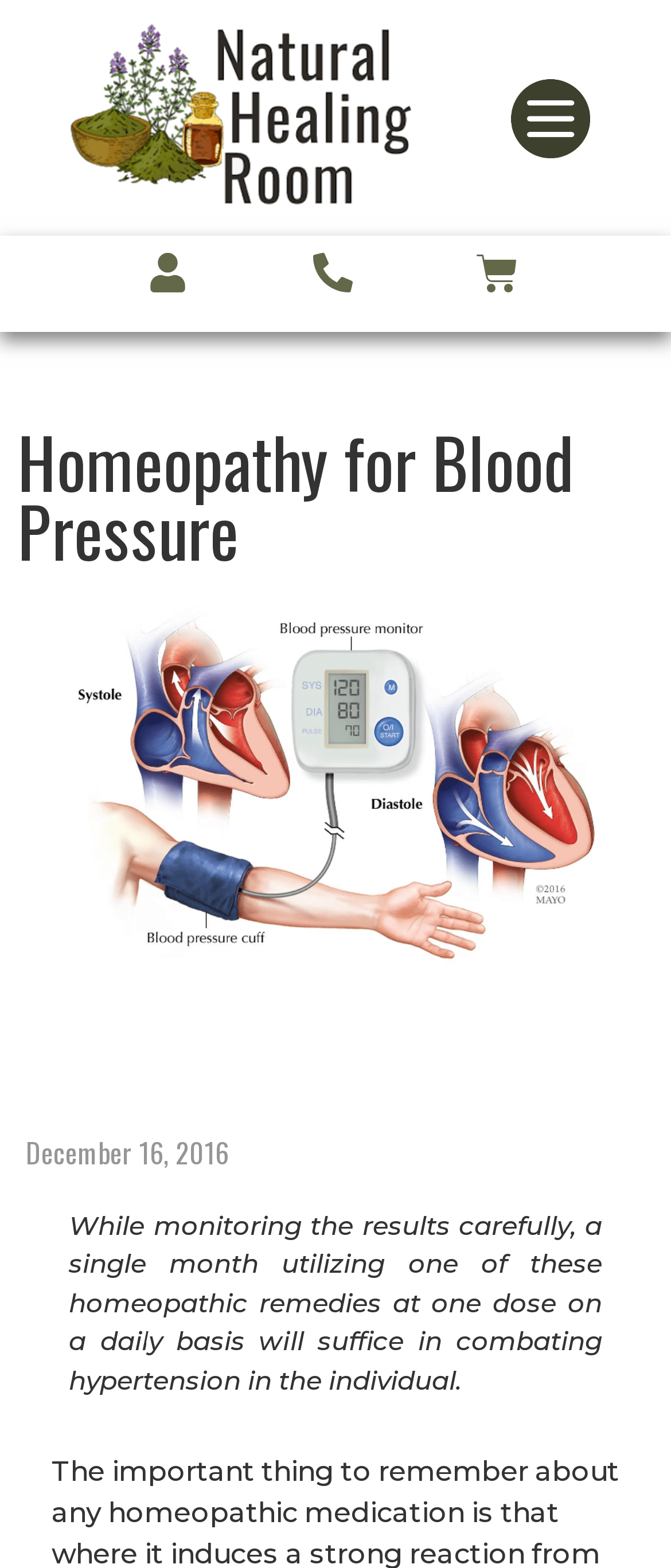Return the bounding box coordinates of the UI element that corresponds to this description: "December 16, 2016". The coordinates must be given as four float numbers in the range of 0 and 1, [left, top, right, bottom].

[0.026, 0.722, 0.341, 0.748]